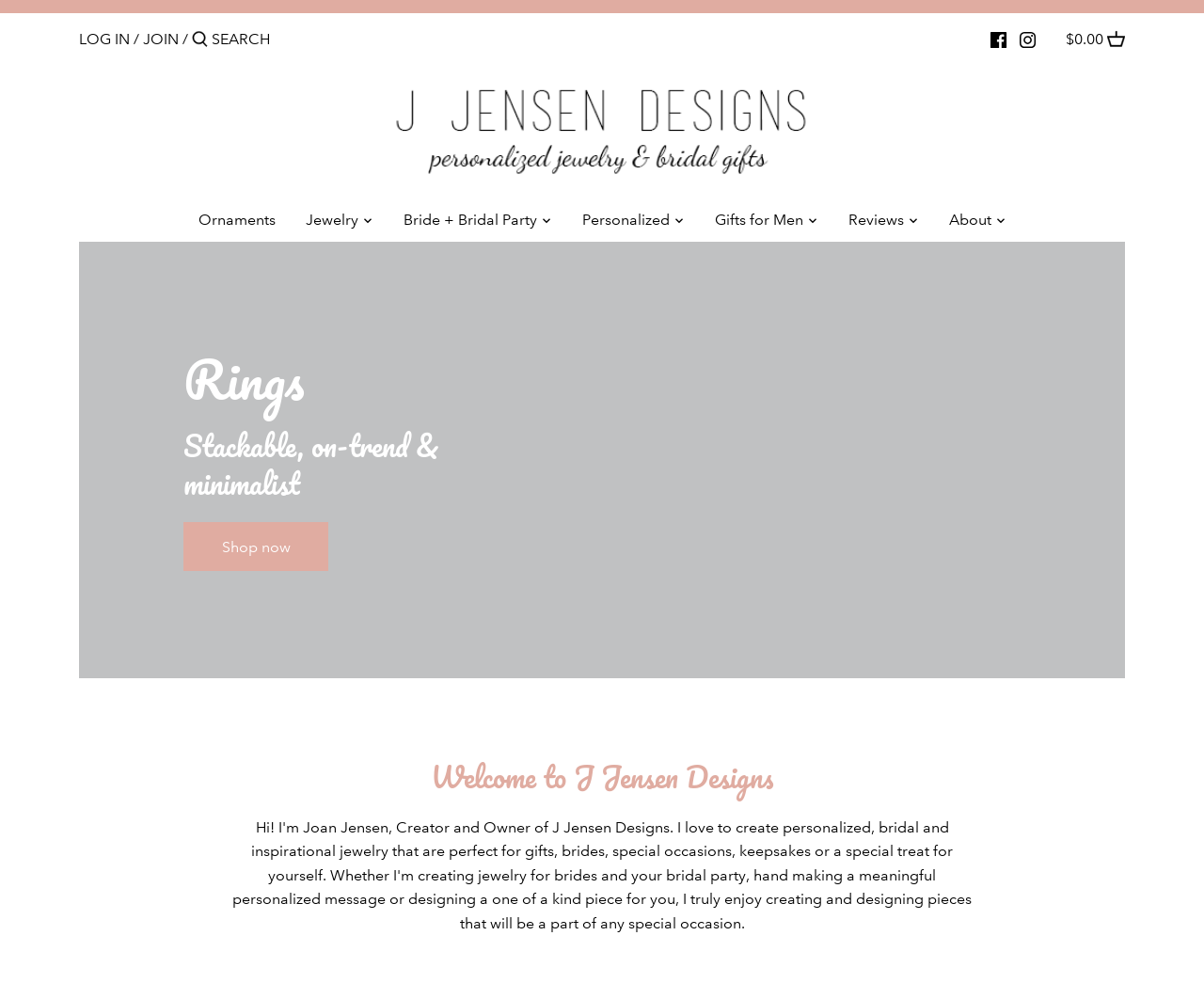Locate the bounding box coordinates of the area to click to fulfill this instruction: "log in". The bounding box should be presented as four float numbers between 0 and 1, in the order [left, top, right, bottom].

[0.066, 0.03, 0.108, 0.048]